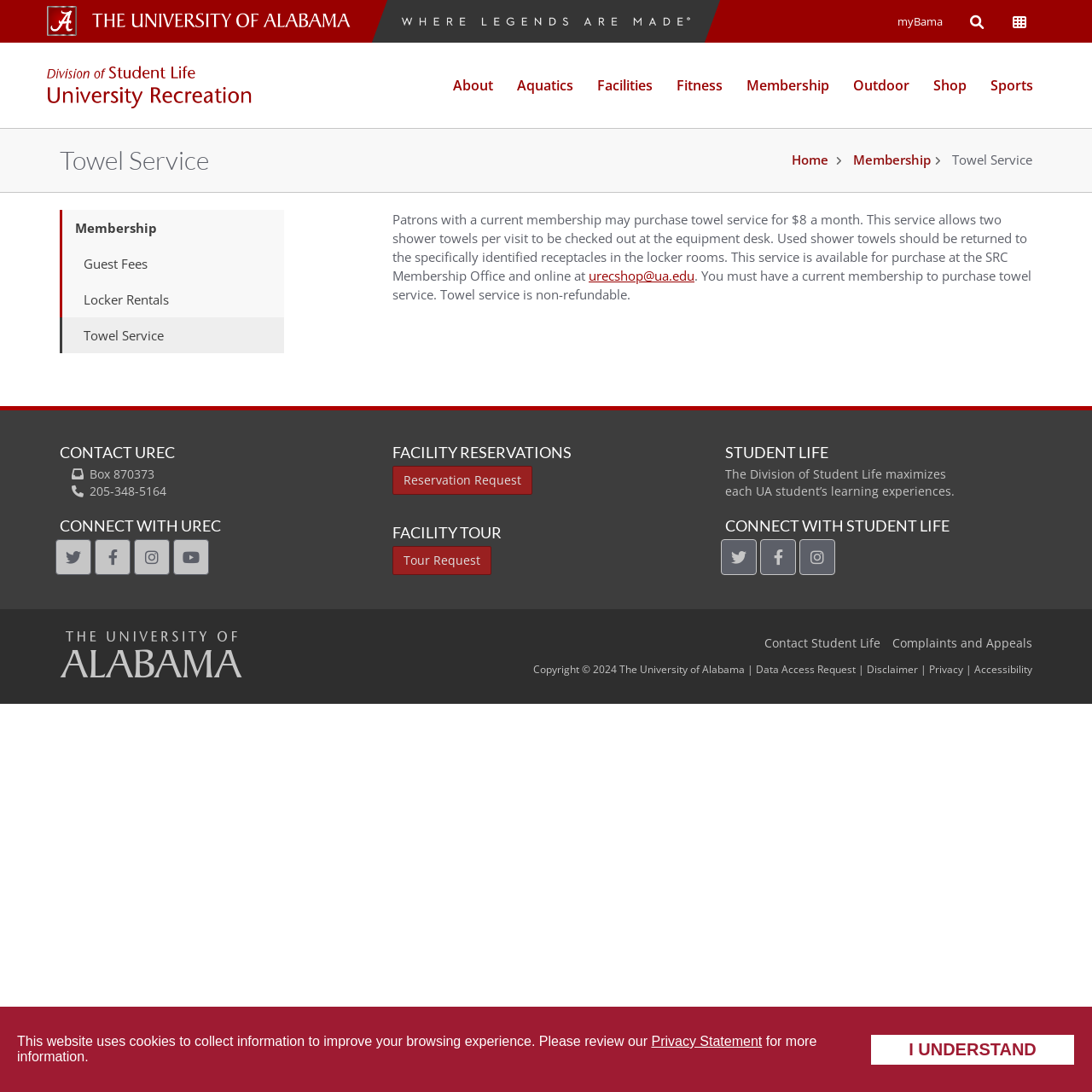Given the webpage screenshot and the description, determine the bounding box coordinates (top-left x, top-left y, bottom-right x, bottom-right y) that define the location of the UI element matching this description: Open Campus Wide Menu

[0.914, 0.0, 0.953, 0.039]